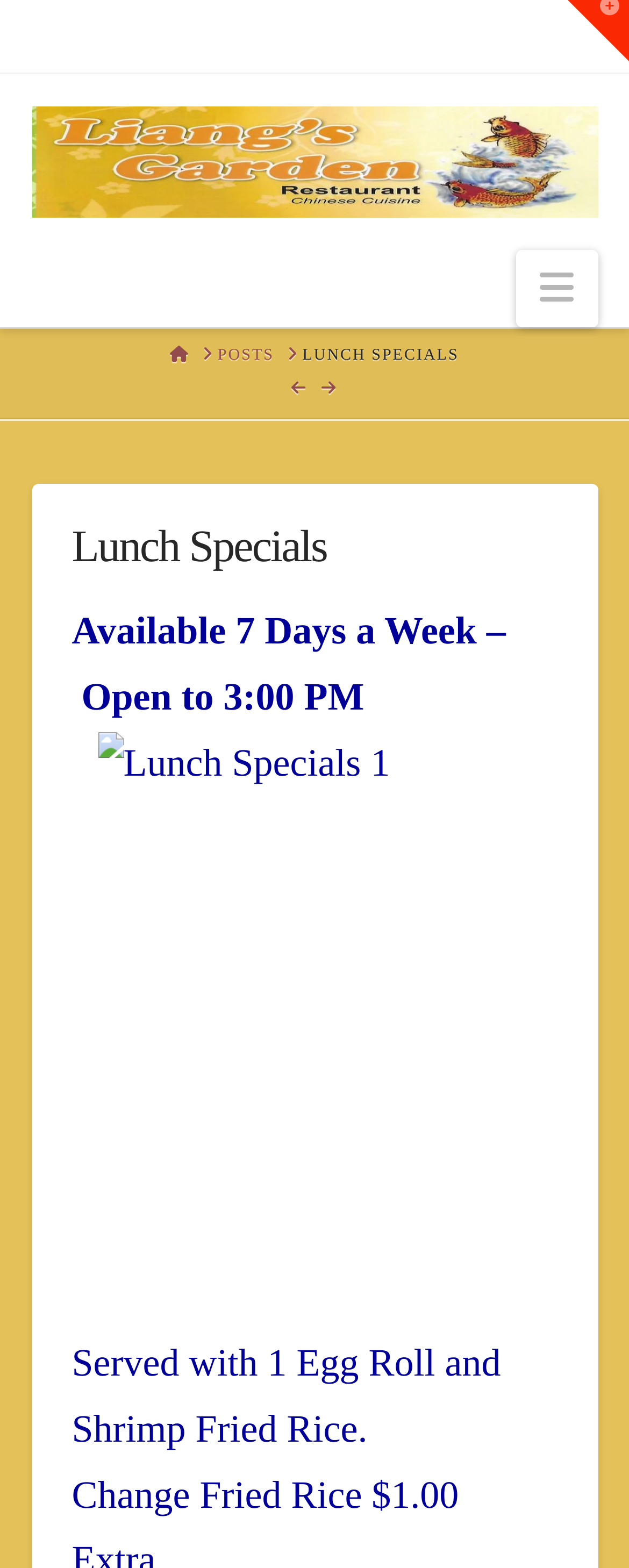What is the position of the 'LUNCH SPECIALS' link in the breadcrumb navigation?
Please provide a full and detailed response to the question.

The position of the 'LUNCH SPECIALS' link in the breadcrumb navigation can be found by examining the order of the link elements within the 'Breadcrumb Navigation' generic element. The 'LUNCH SPECIALS' link is the third link, after 'HOME' and 'POSTS'.